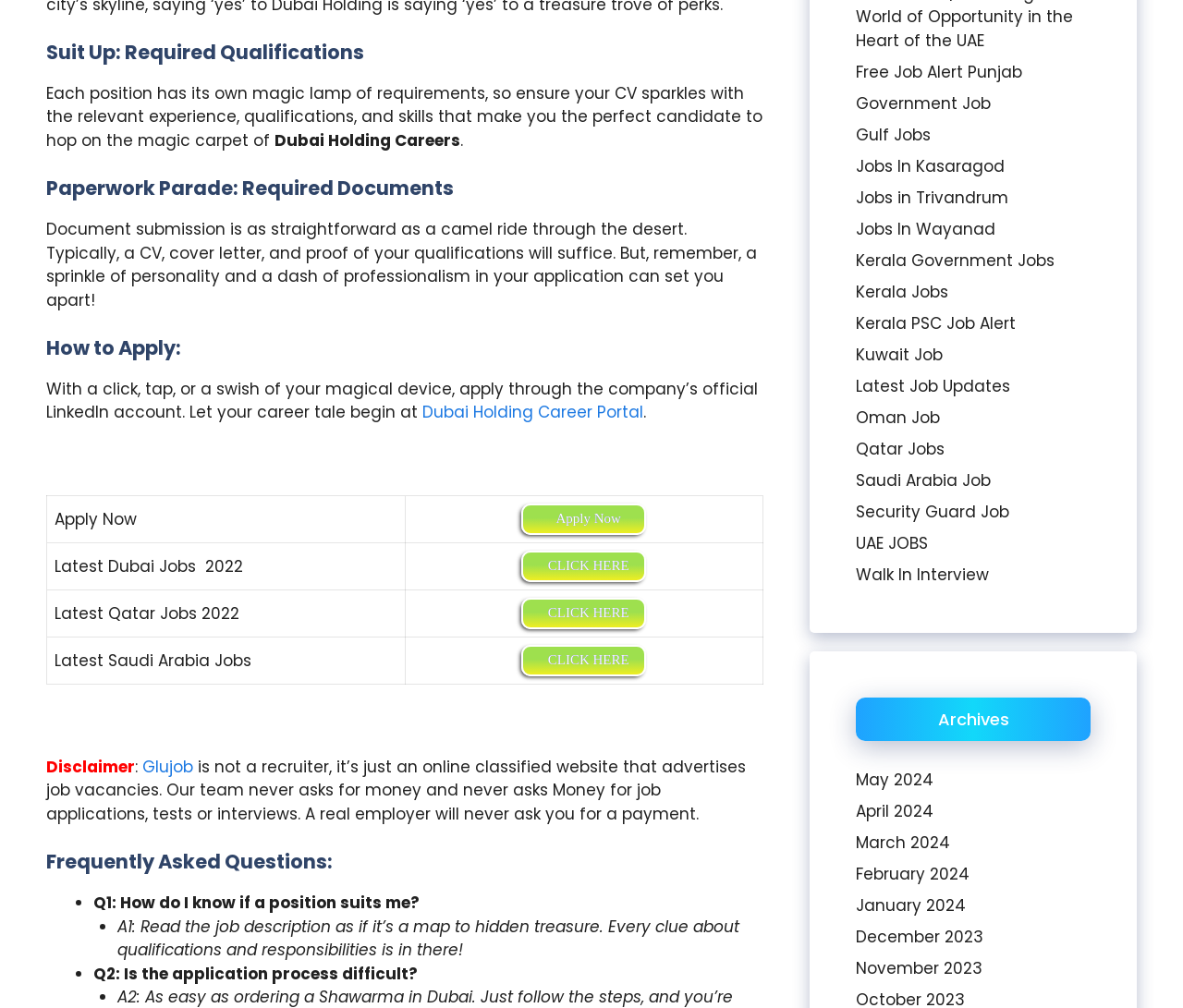Give a one-word or phrase response to the following question: How many links are there in the 'Archives' section?

7